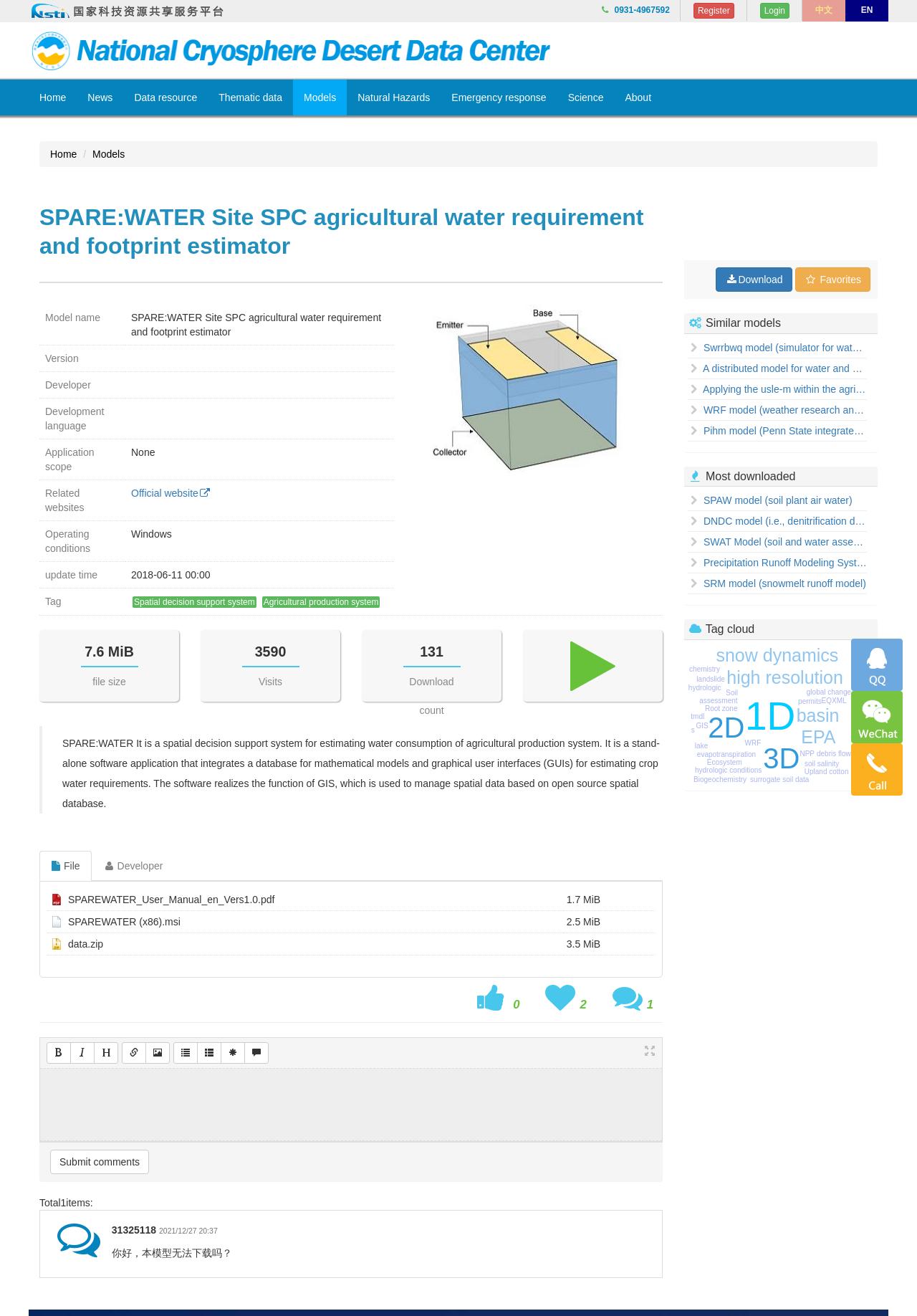Please determine the bounding box coordinates of the element to click on in order to accomplish the following task: "Switch to the 'File' tab". Ensure the coordinates are four float numbers ranging from 0 to 1, i.e., [left, top, right, bottom].

[0.043, 0.647, 0.1, 0.669]